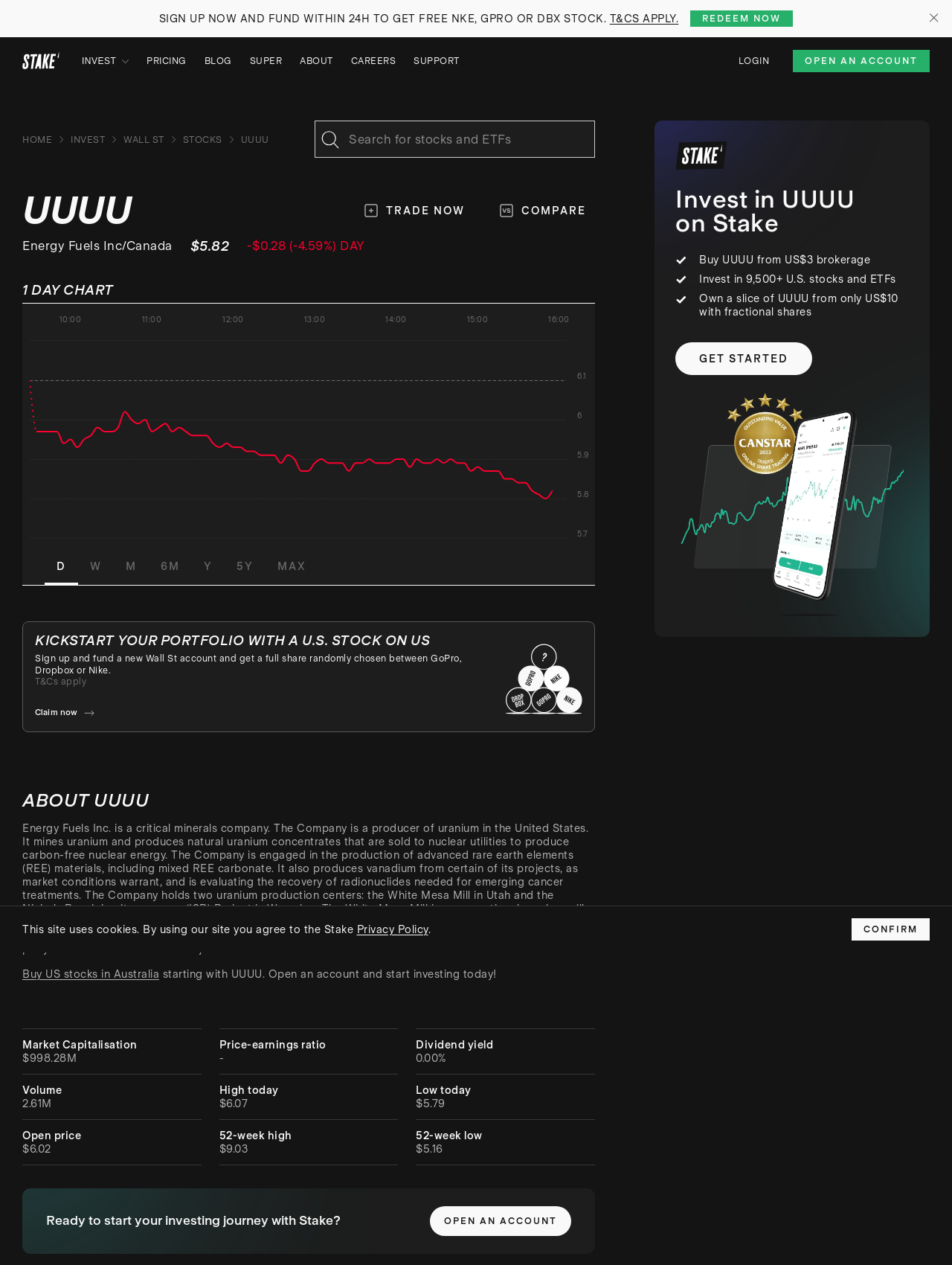Please identify the bounding box coordinates of the area that needs to be clicked to follow this instruction: "Sign up now and fund within 24 hours to get free NKE, GPRO or DBX stock".

[0.167, 0.01, 0.637, 0.019]